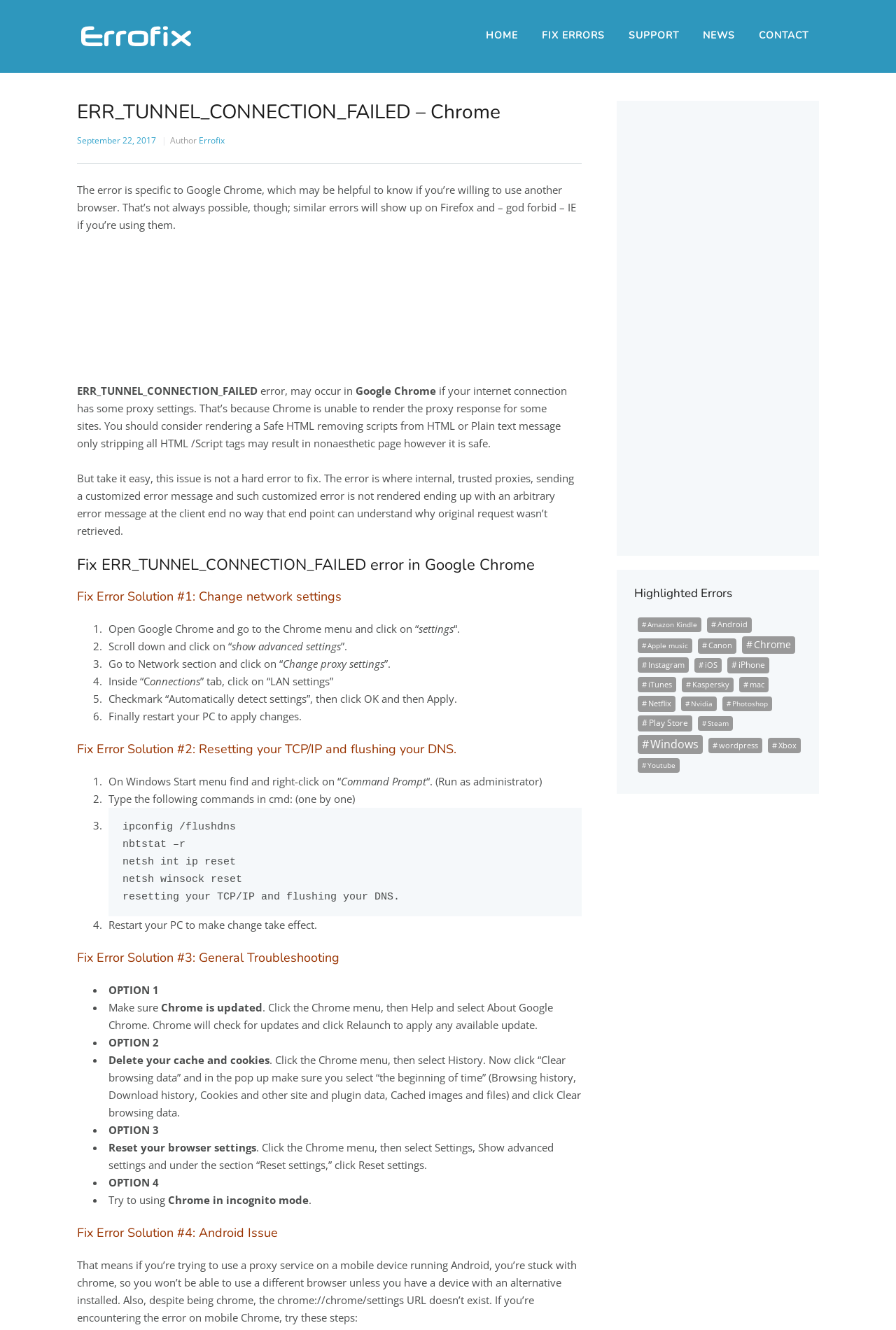Identify the bounding box coordinates for the element that needs to be clicked to fulfill this instruction: "Click on 'Errofix'". Provide the coordinates in the format of four float numbers between 0 and 1: [left, top, right, bottom].

[0.222, 0.101, 0.251, 0.11]